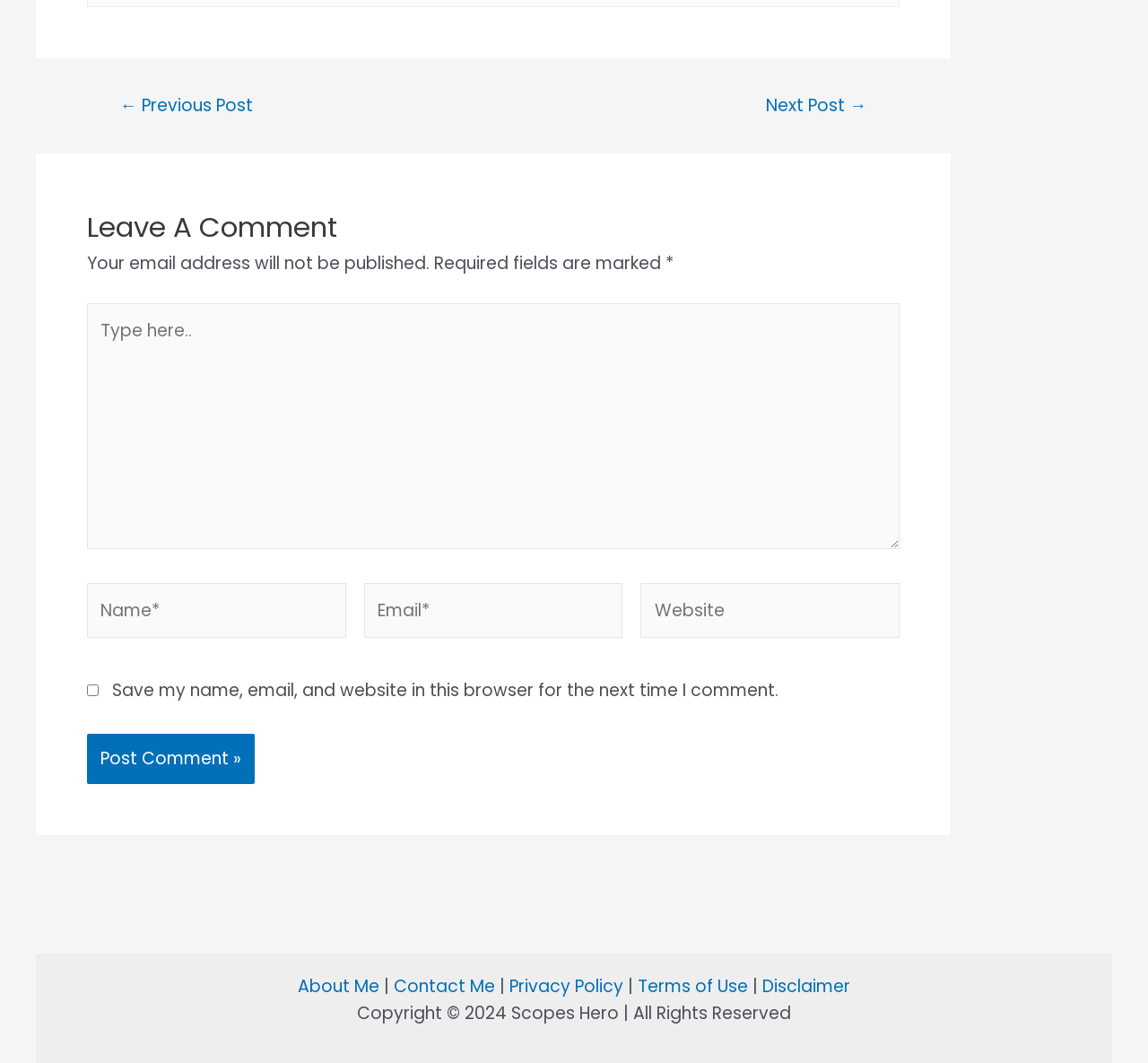Determine the bounding box coordinates for the area that needs to be clicked to fulfill this task: "Leave a comment". The coordinates must be given as four float numbers between 0 and 1, i.e., [left, top, right, bottom].

[0.076, 0.193, 0.784, 0.236]